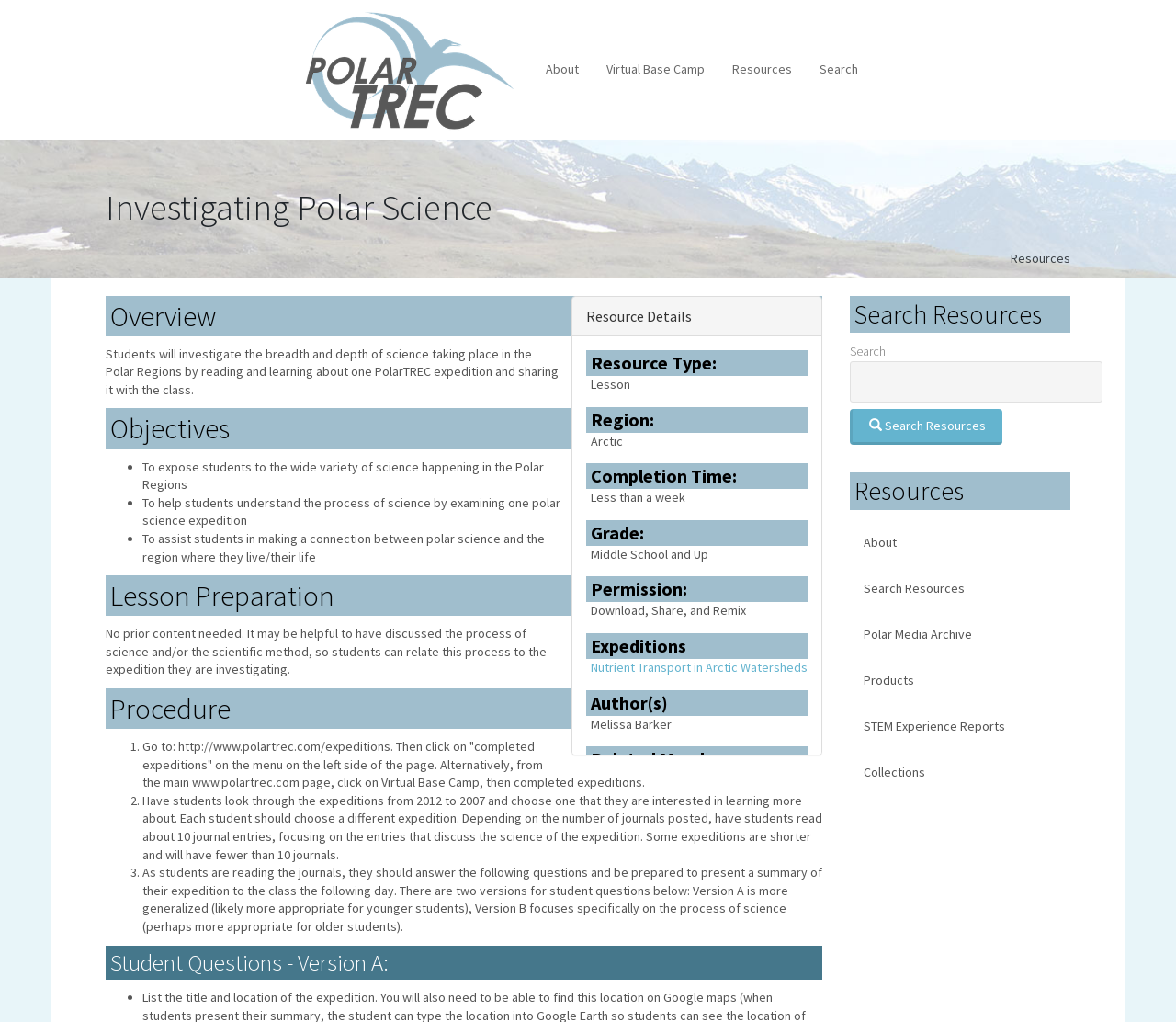Find the bounding box of the UI element described as follows: "Resources".

[0.859, 0.245, 0.91, 0.261]